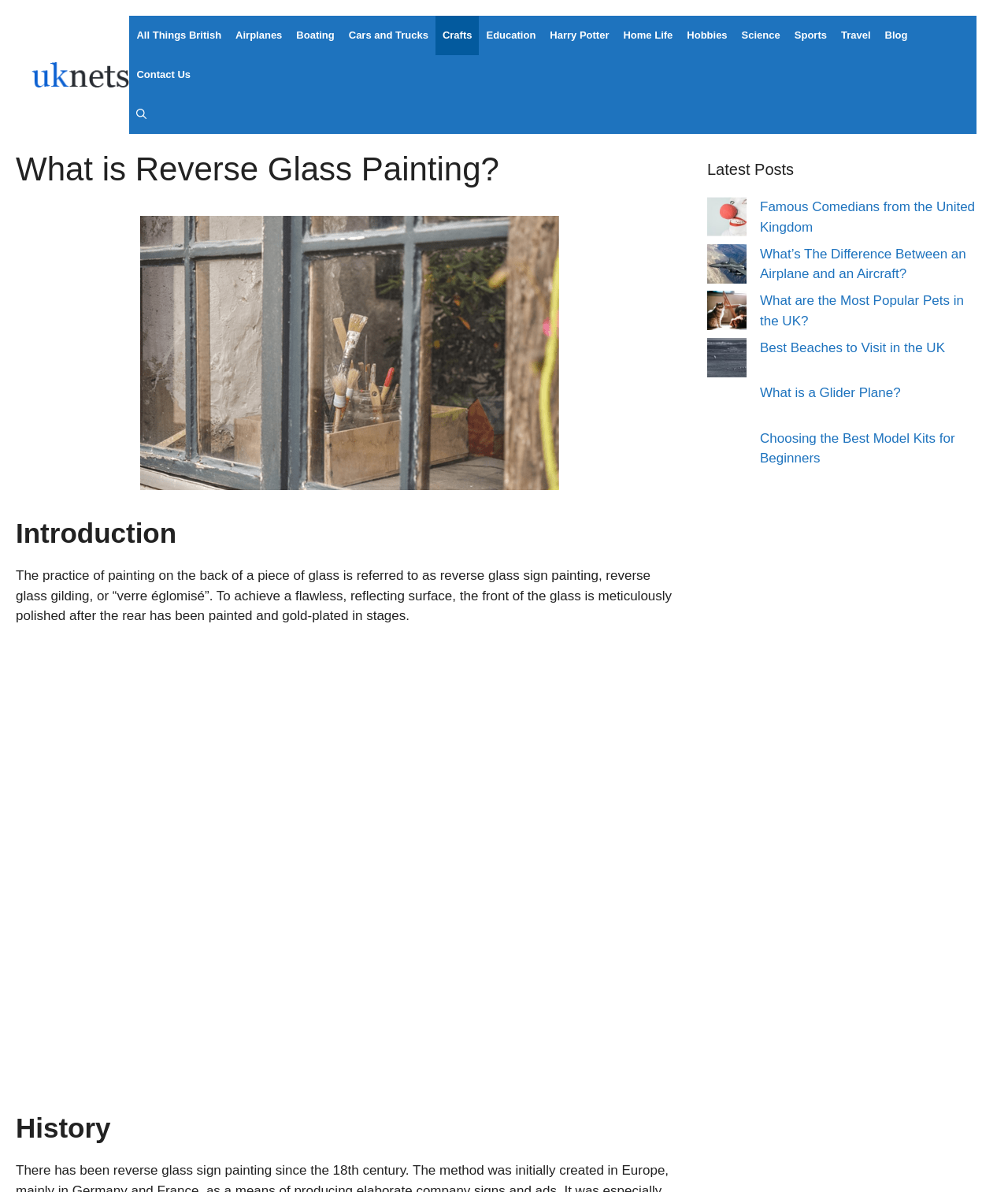Determine the bounding box coordinates for the area that needs to be clicked to fulfill this task: "Call the phone number". The coordinates must be given as four float numbers between 0 and 1, i.e., [left, top, right, bottom].

None